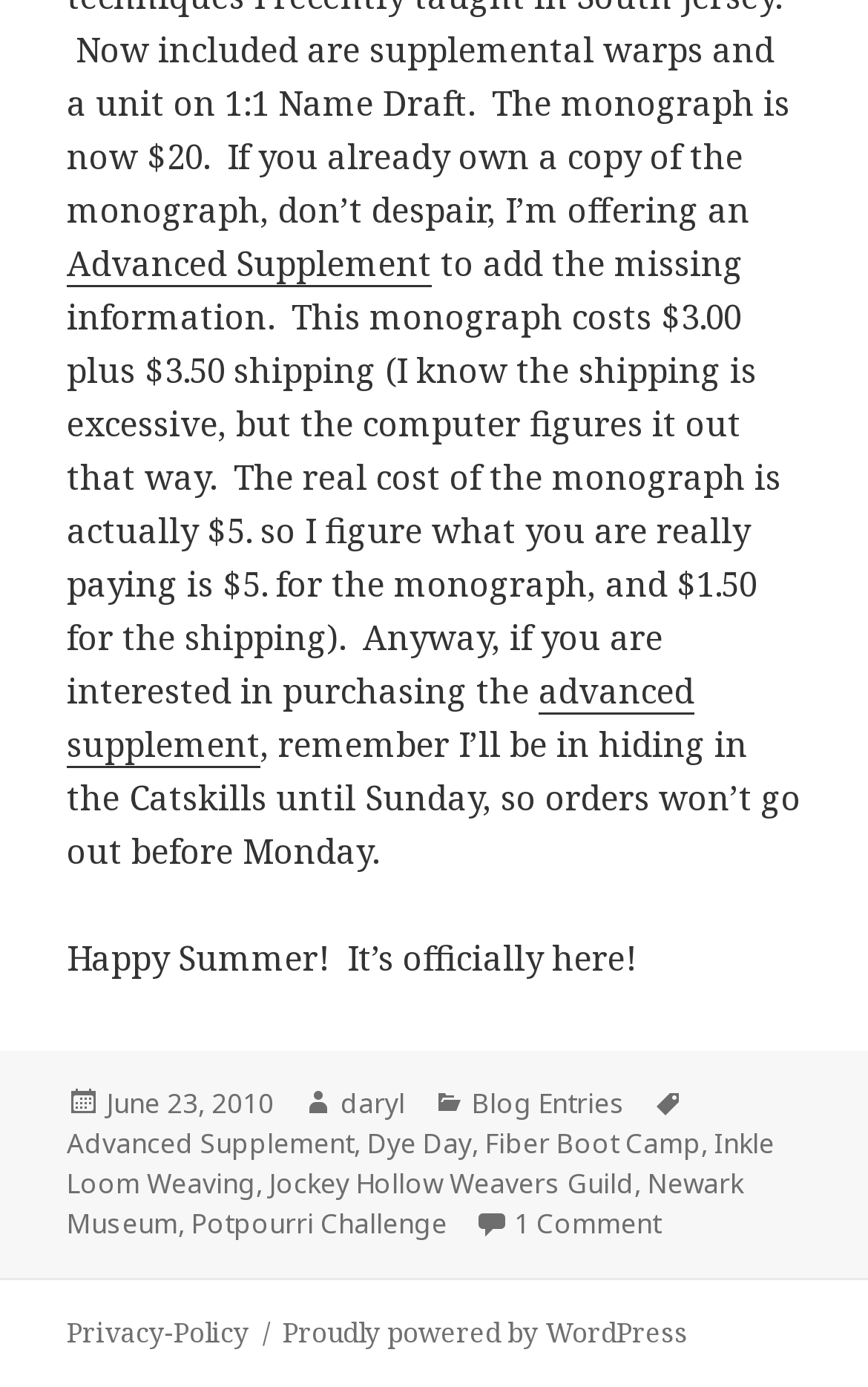Find the bounding box coordinates of the UI element according to this description: "Privacy-Policy".

[0.077, 0.946, 0.287, 0.975]